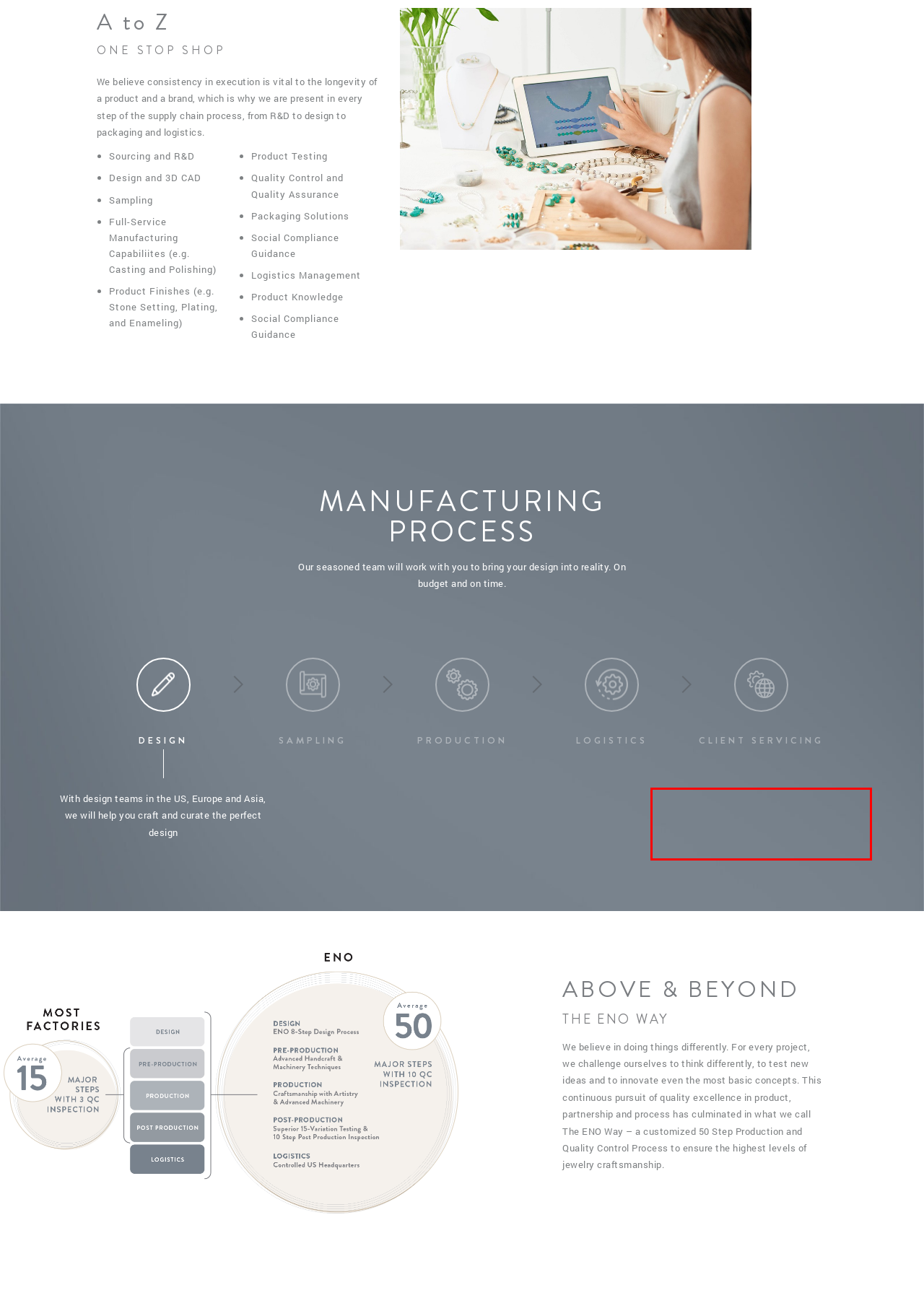You are given a webpage screenshot with a red bounding box around a UI element. Extract and generate the text inside this red bounding box.

Throughout this process, your dedicated client servicing team member will be present to answer and address all of your questions or concerns